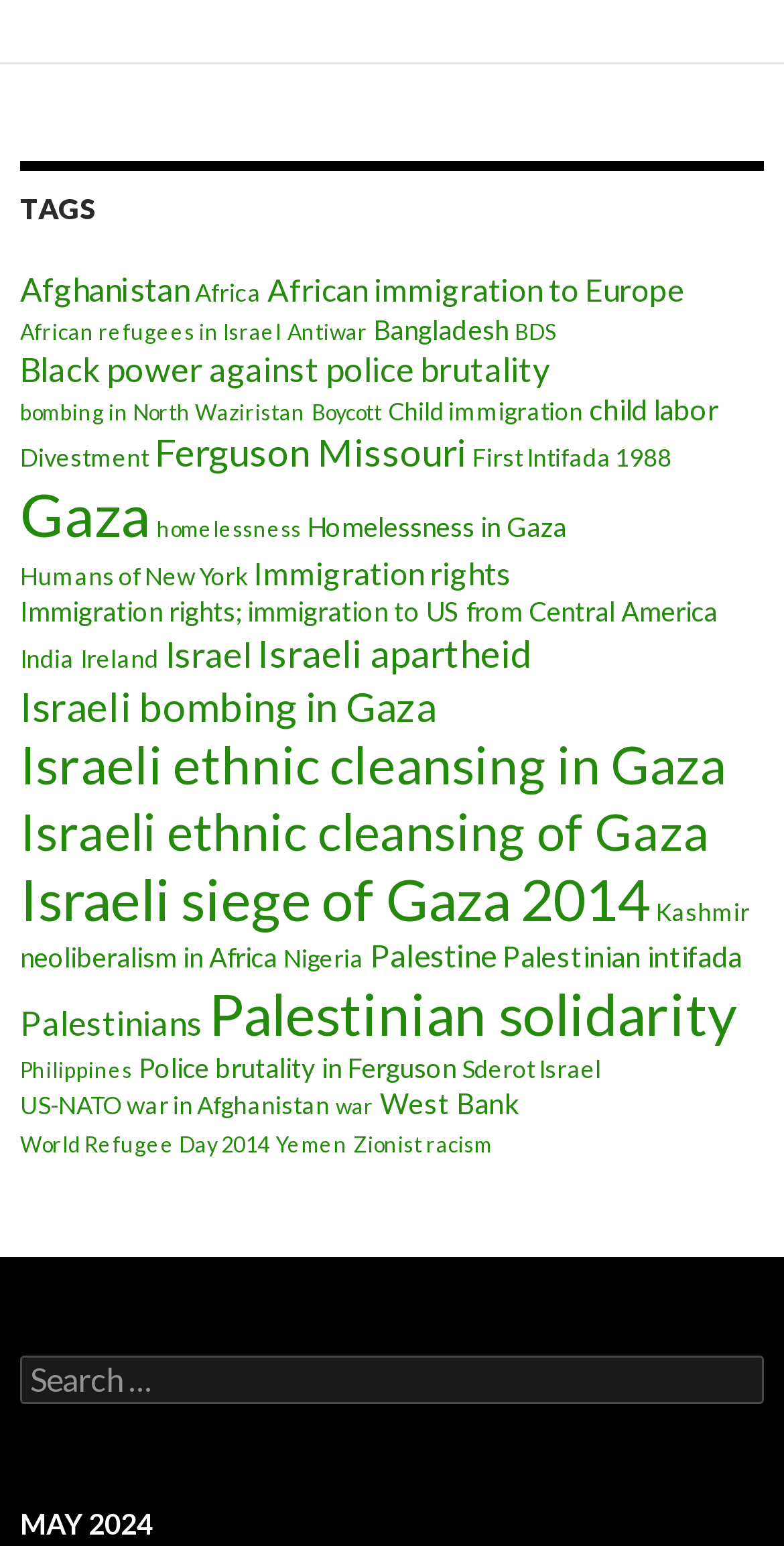Determine the bounding box coordinates for the region that must be clicked to execute the following instruction: "Explore topics related to Palestine".

[0.267, 0.633, 0.941, 0.677]